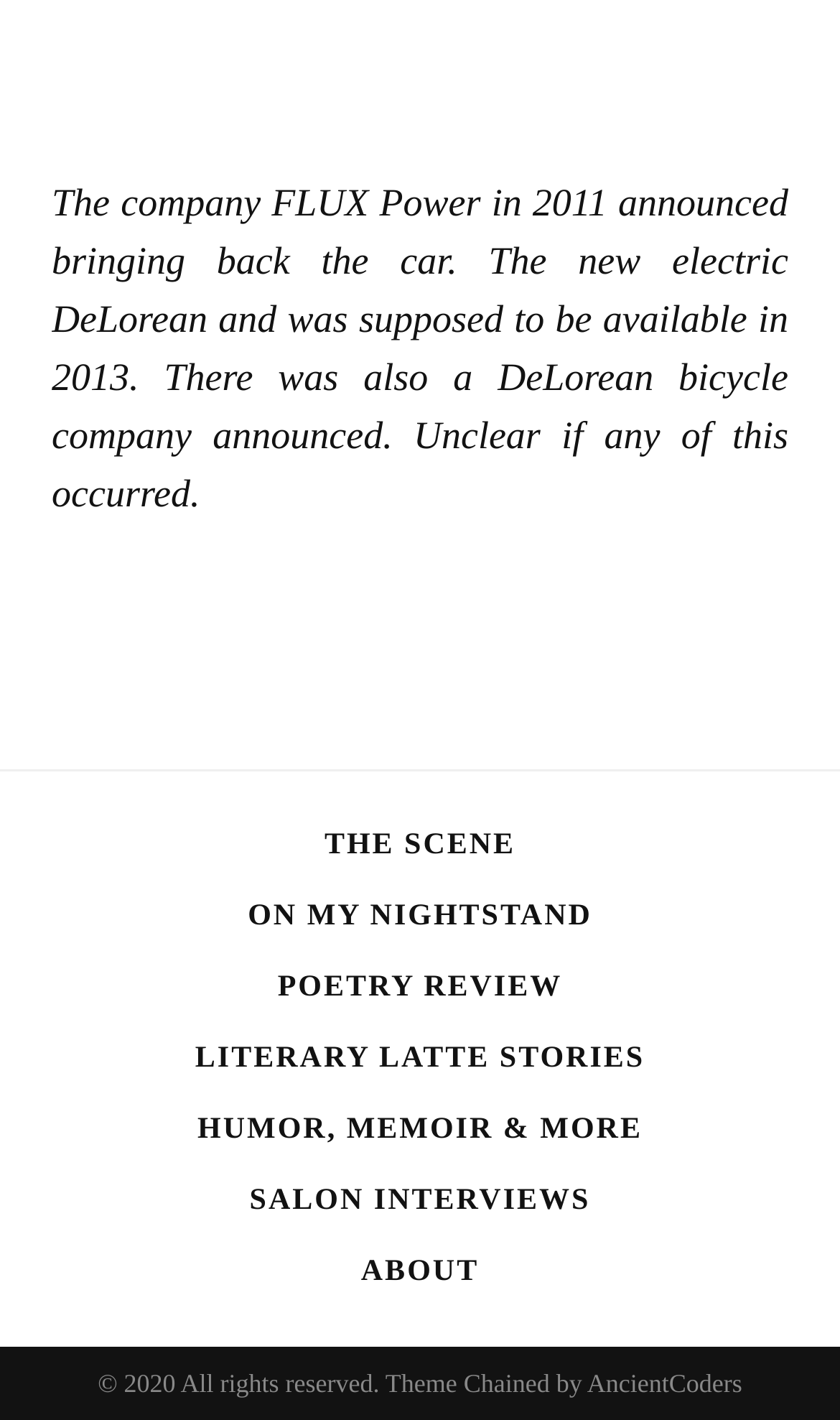Please locate the clickable area by providing the bounding box coordinates to follow this instruction: "visit AncientCoders".

[0.693, 0.963, 0.884, 0.985]